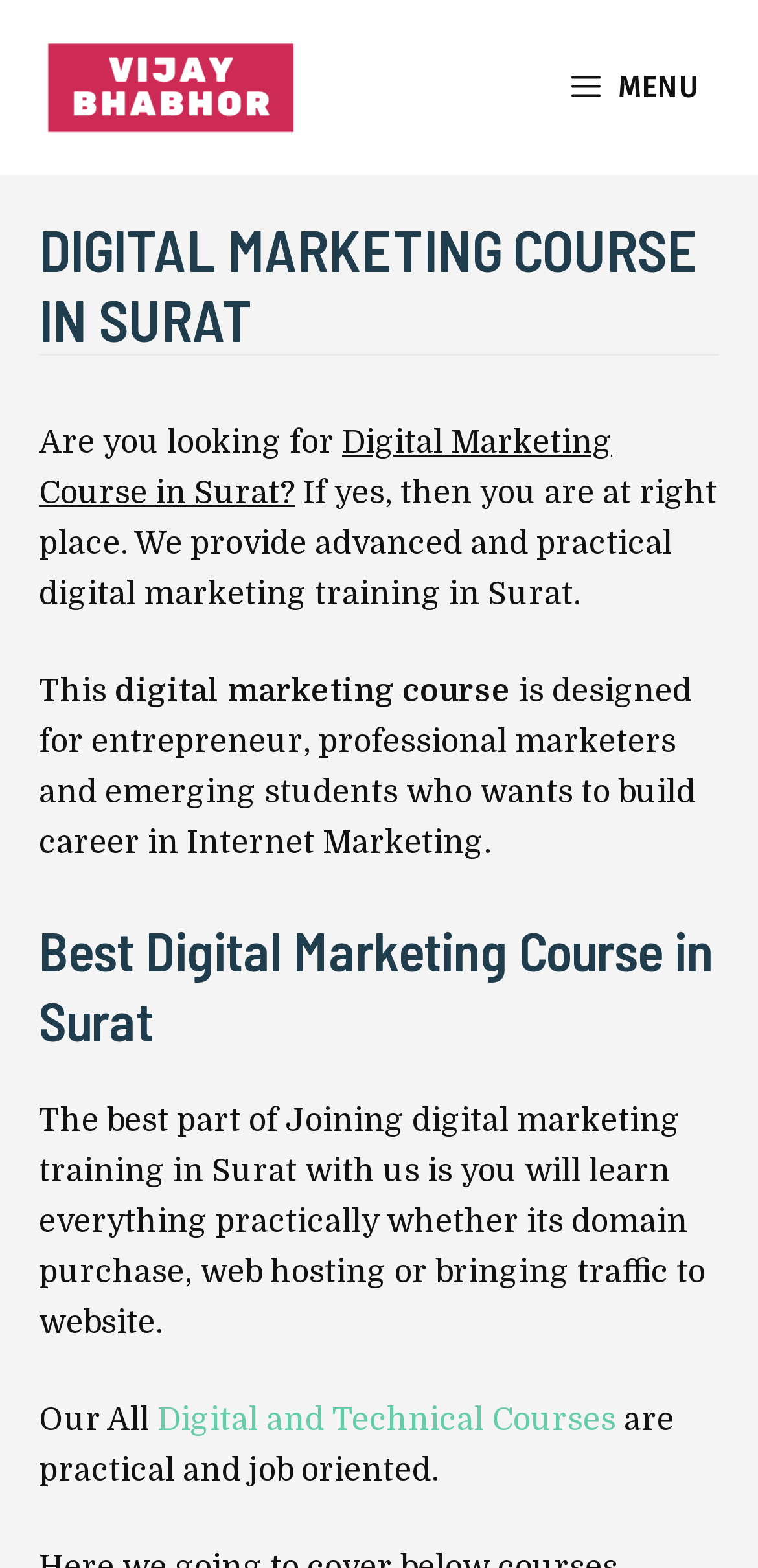Analyze the image and answer the question with as much detail as possible: 
What is the tone of the webpage?

The tone of the webpage is informative and promotional, as it provides details about the digital marketing course and its benefits, while also encouraging visitors to join the course. The use of phrases like 'you are at right place' and 'best part of Joining digital marketing training in Surat with us' suggests a promotional tone.